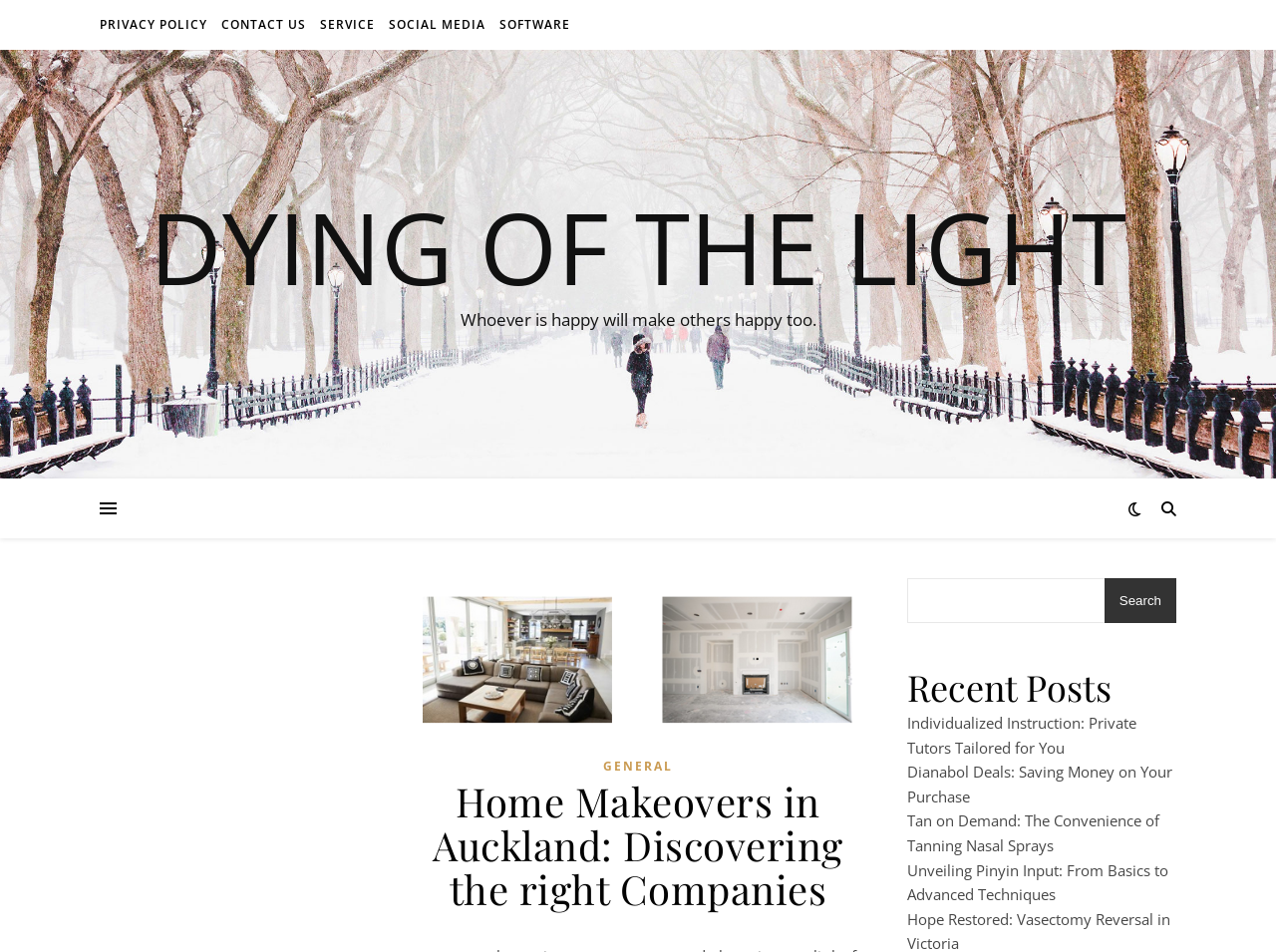What is the quote displayed on the webpage?
Look at the image and respond with a one-word or short phrase answer.

Whoever is happy will make others happy too.